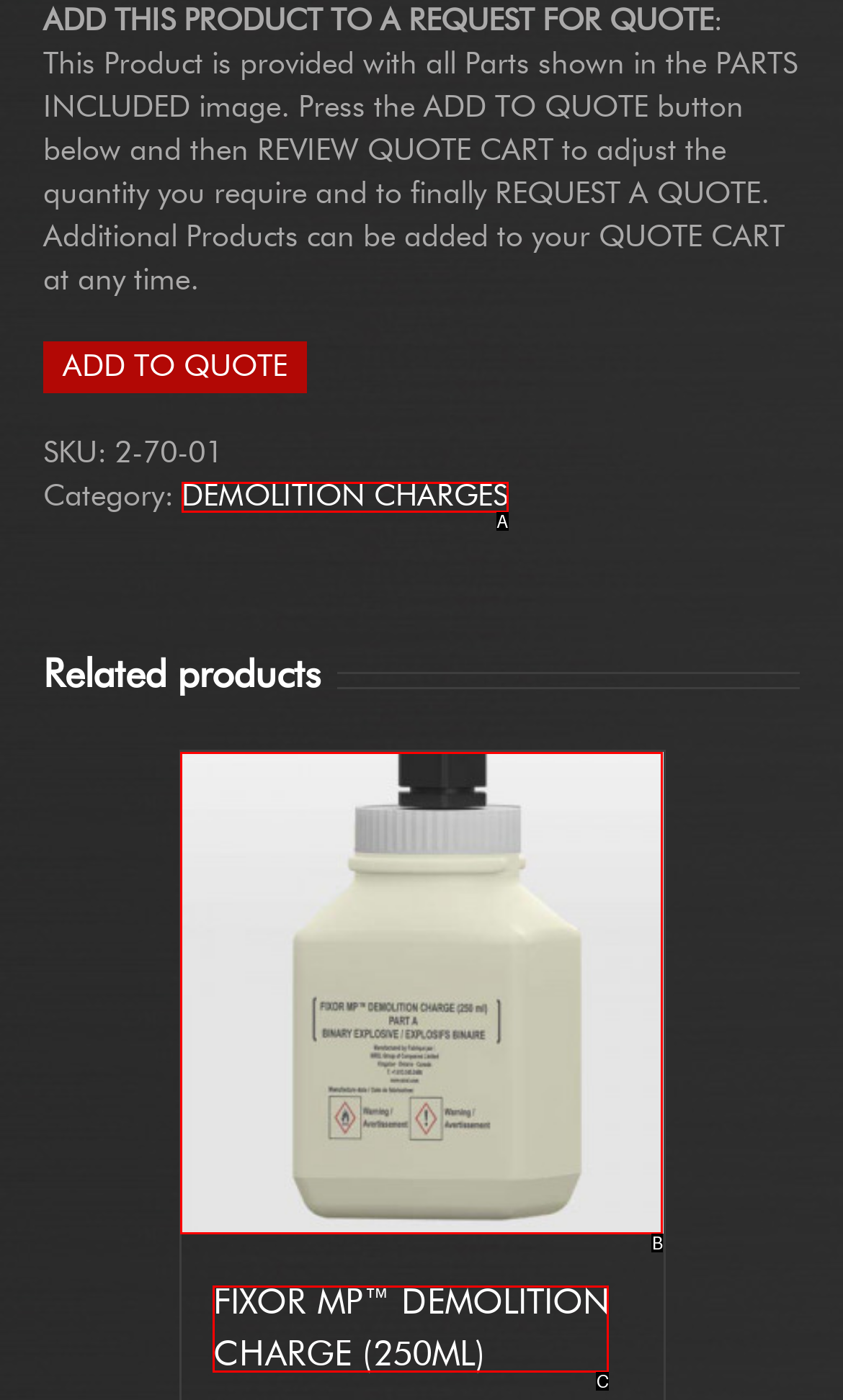From the available choices, determine which HTML element fits this description: DEMOLITION CHARGES Respond with the correct letter.

A